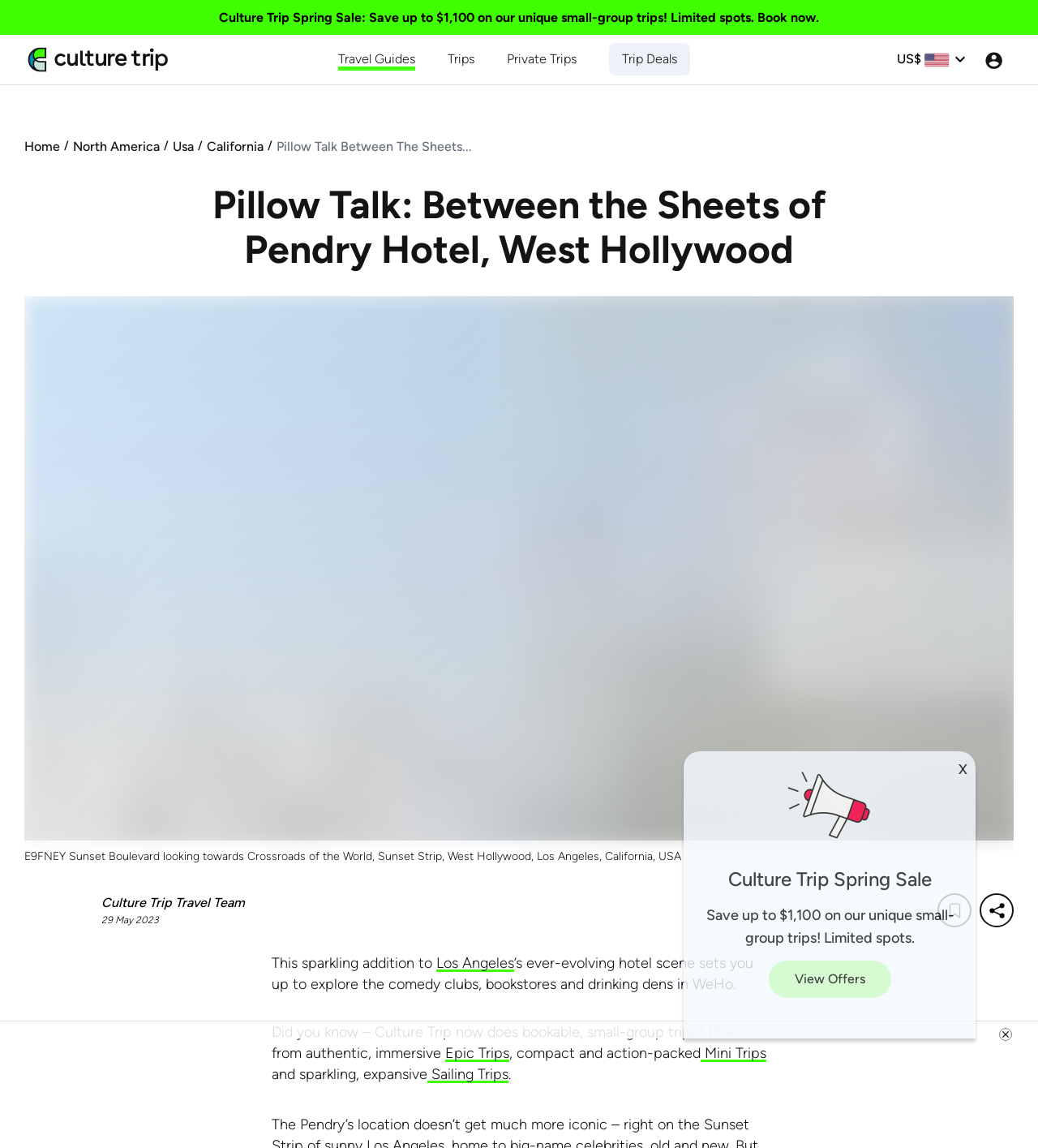Indicate the bounding box coordinates of the element that must be clicked to execute the instruction: "Add to cart". The coordinates should be given as four float numbers between 0 and 1, i.e., [left, top, right, bottom].

None